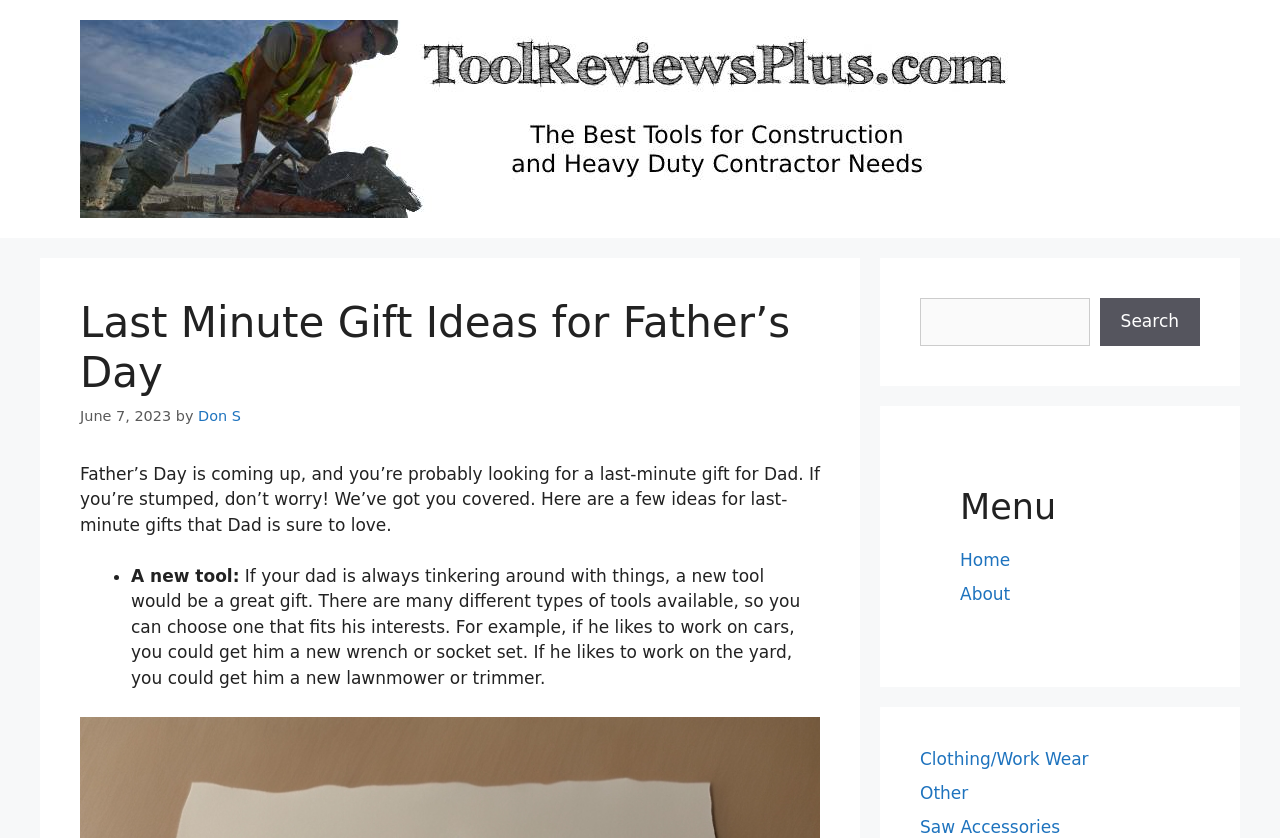Please answer the following query using a single word or phrase: 
What is the author of the article?

Don S